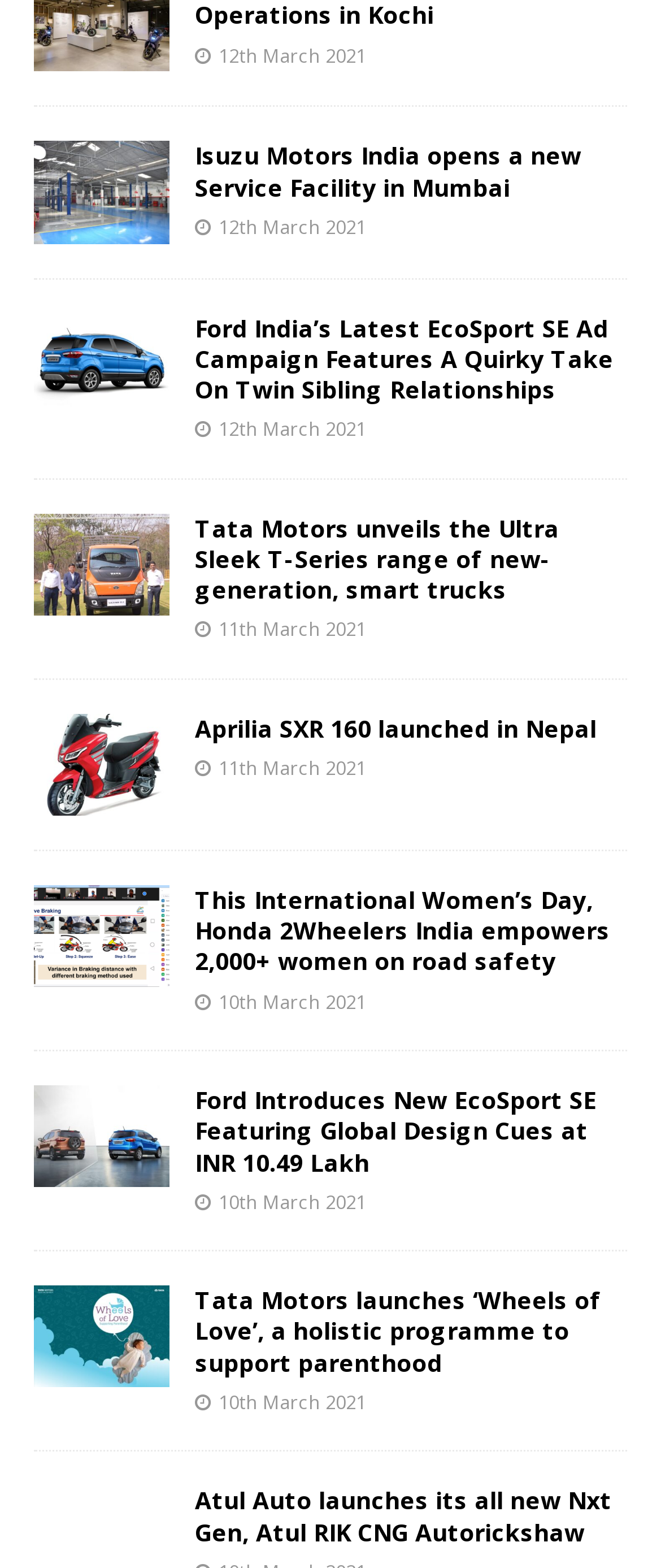Pinpoint the bounding box coordinates of the area that must be clicked to complete this instruction: "Explore Honda 2Wheelers India’s road safety initiative".

[0.051, 0.565, 0.256, 0.63]